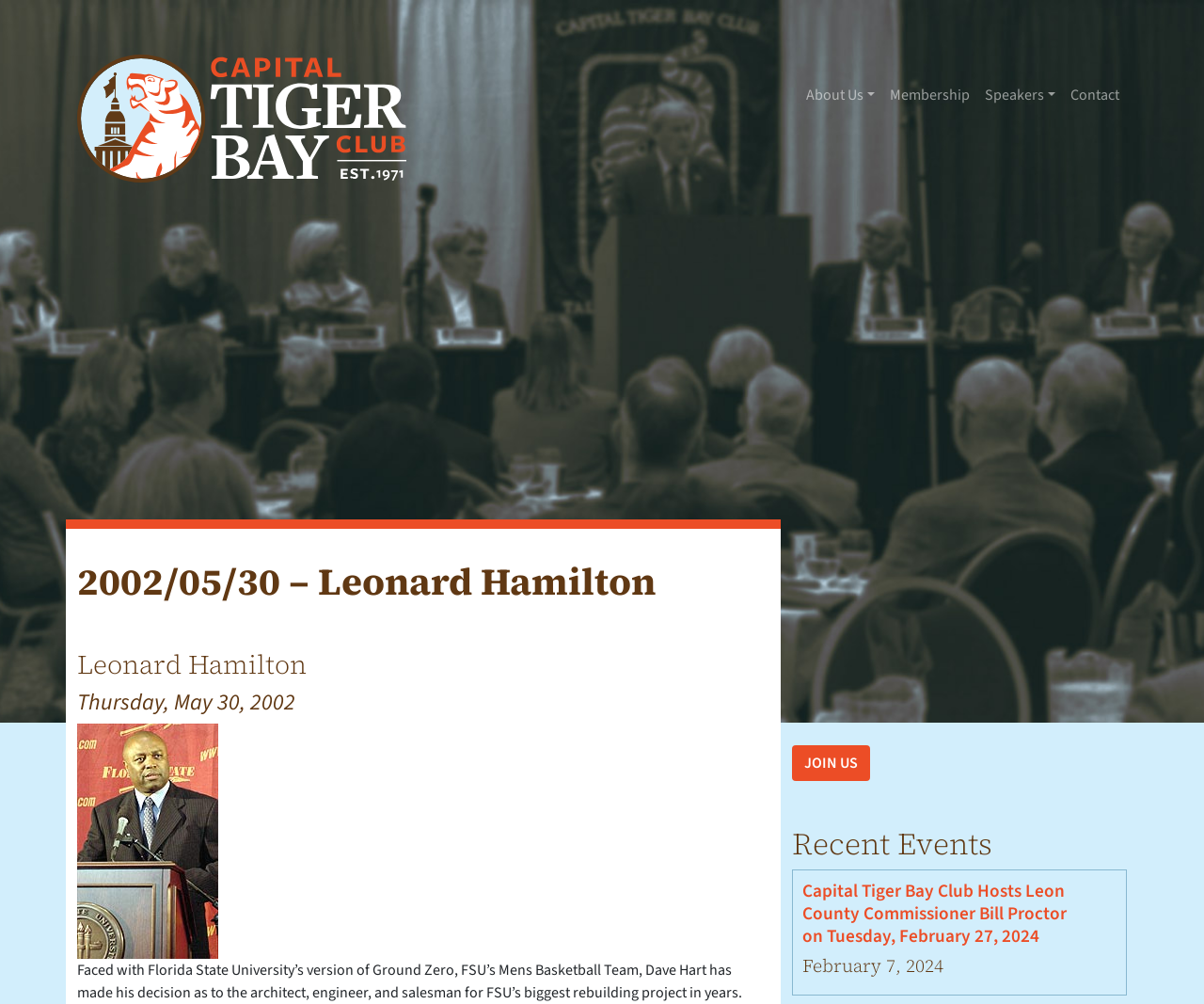Generate the title text from the webpage.

2002/05/30 – Leonard Hamilton